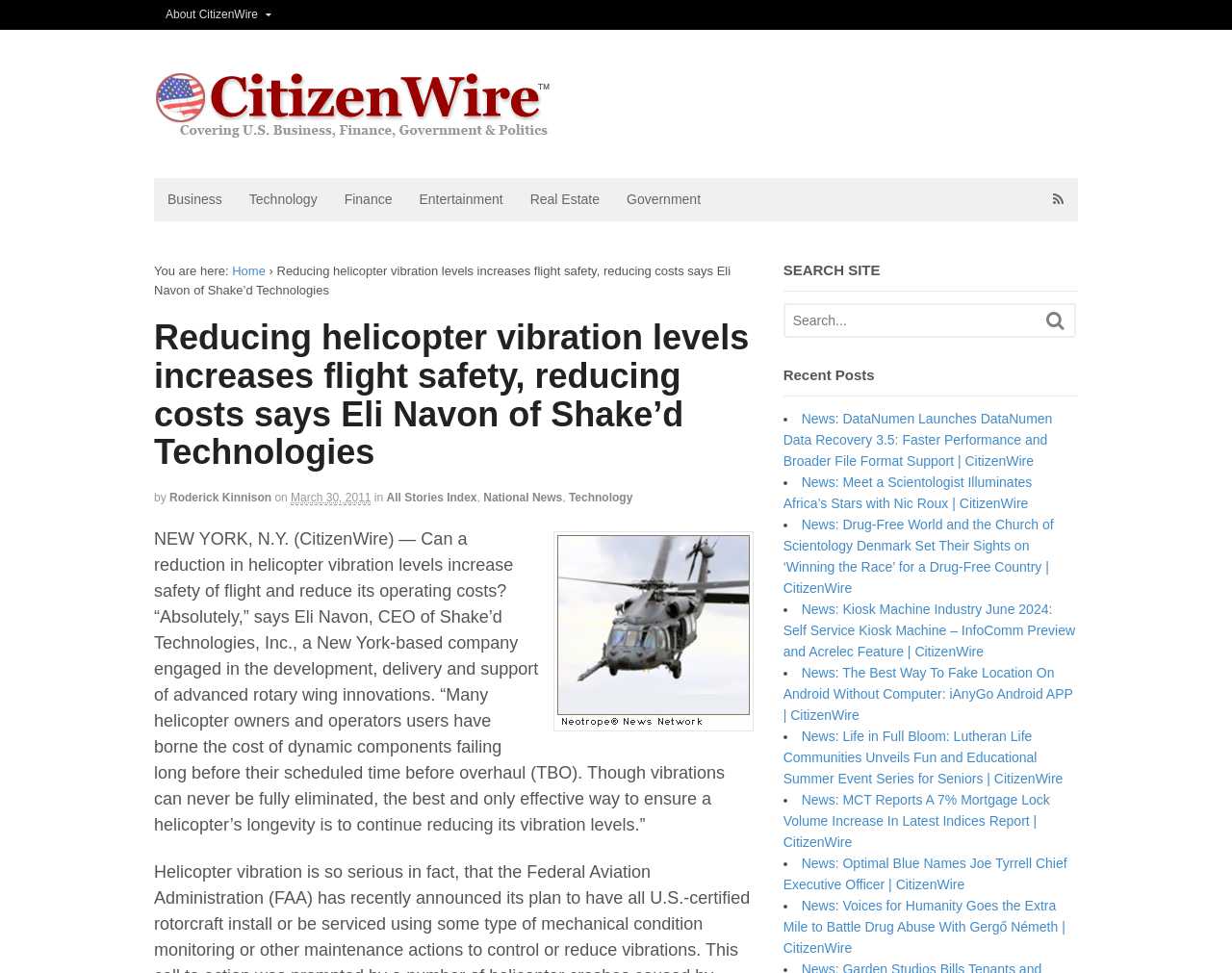Locate the heading on the webpage and return its text.

Reducing helicopter vibration levels increases flight safety, reducing costs says Eli Navon of Shake’d Technologies